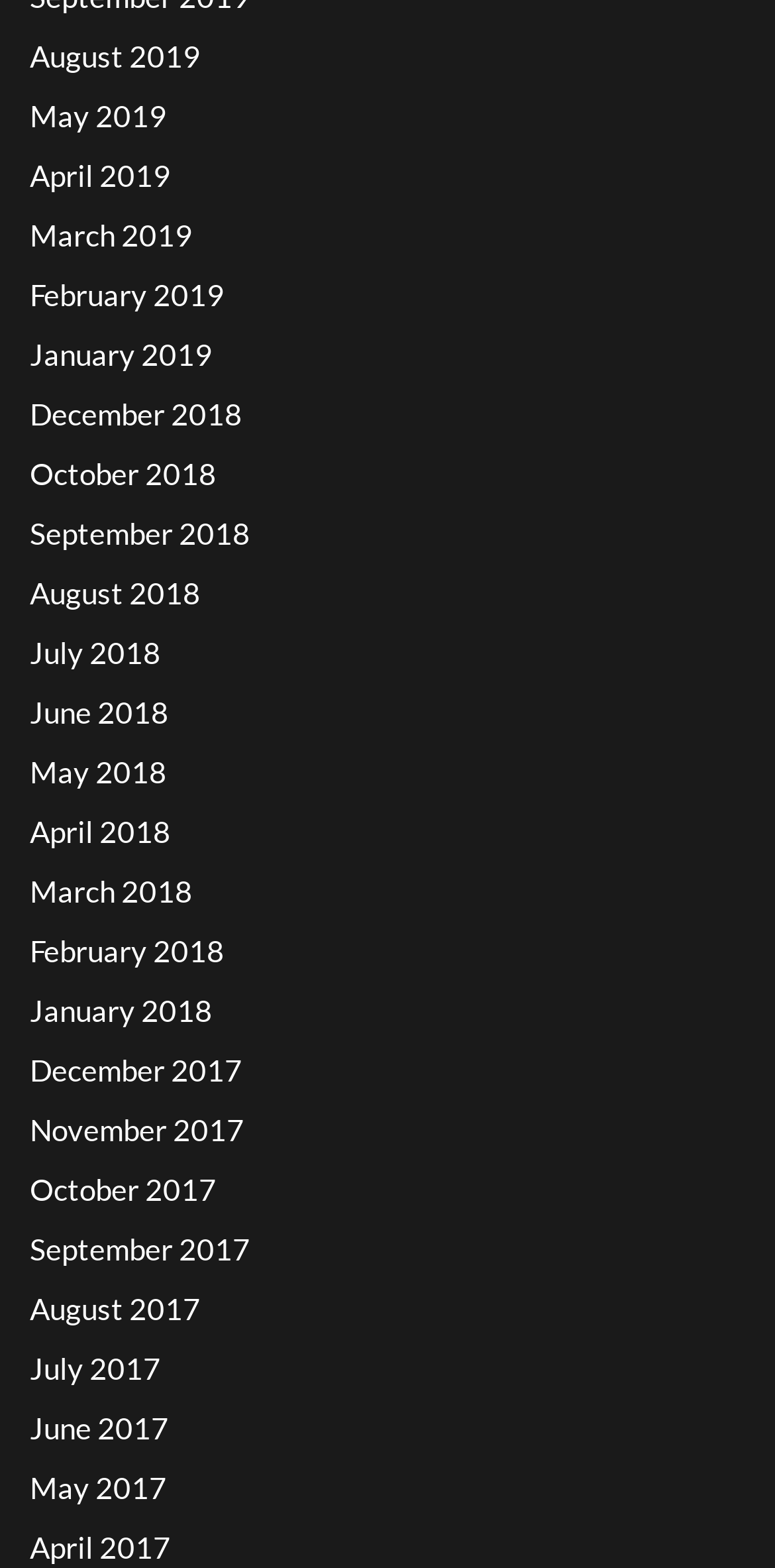Utilize the information from the image to answer the question in detail:
Are the months listed in chronological order?

By examining the links on the webpage, I can see that the months are listed in chronological order, with the earliest month (August 2017) first and the latest month (August 2019) last.